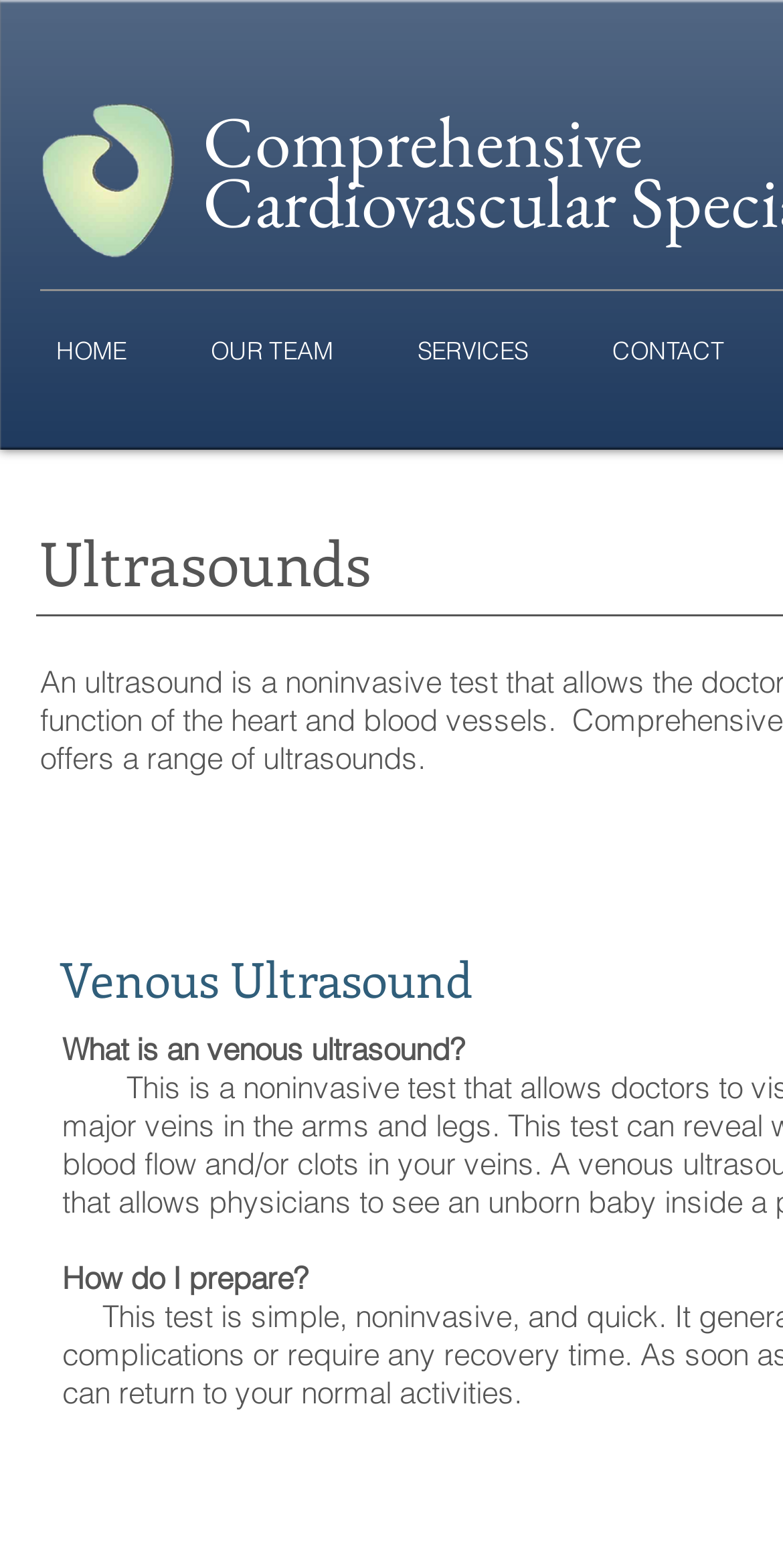Determine the bounding box coordinates for the HTML element mentioned in the following description: "OUR TEAM". The coordinates should be a list of four floats ranging from 0 to 1, represented as [left, top, right, bottom].

[0.215, 0.178, 0.479, 0.27]